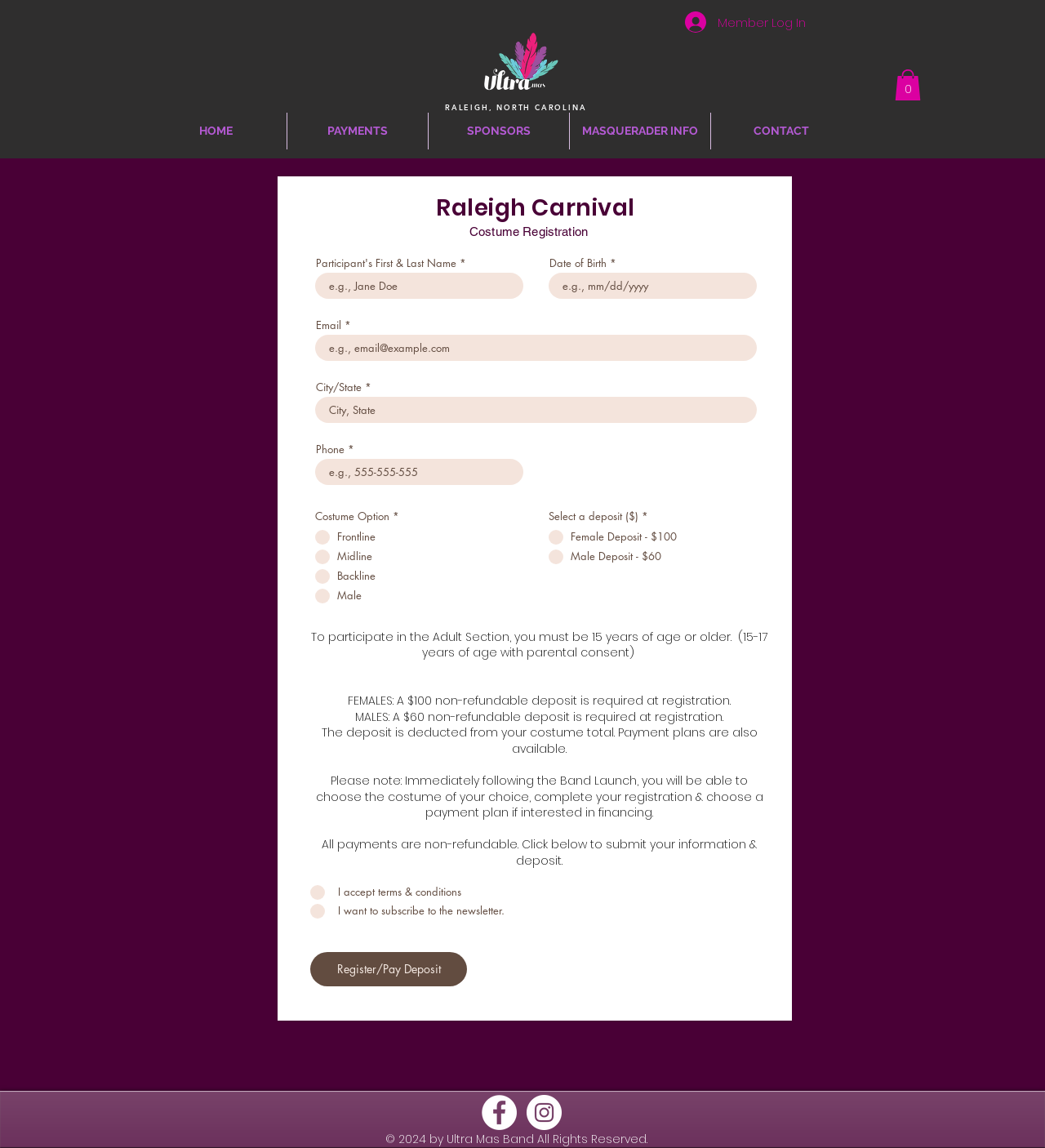Please mark the clickable region by giving the bounding box coordinates needed to complete this instruction: "Follow on Facebook".

[0.461, 0.954, 0.495, 0.985]